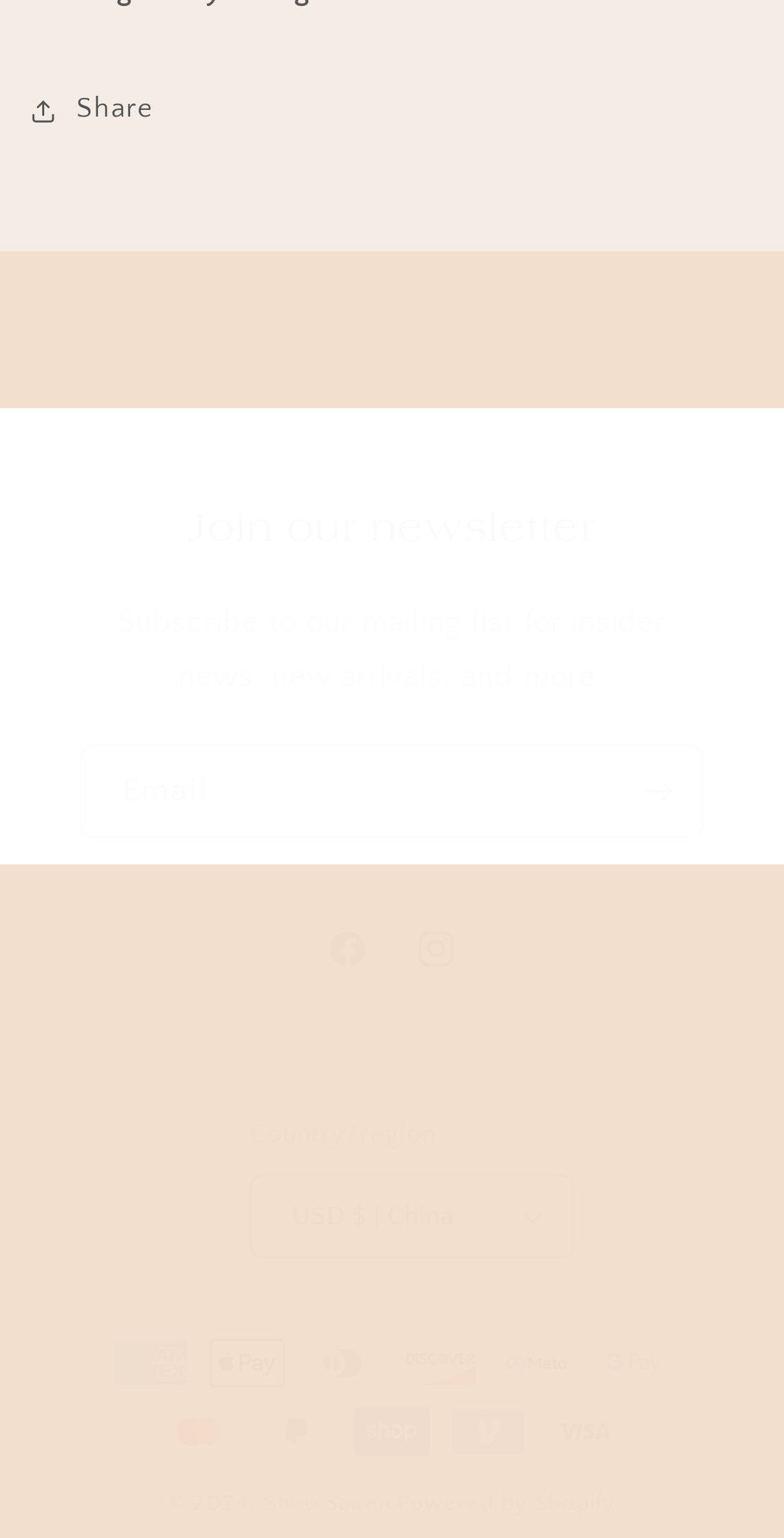Identify the bounding box coordinates of the clickable region to carry out the given instruction: "Select a country or region".

[0.319, 0.764, 0.732, 0.819]